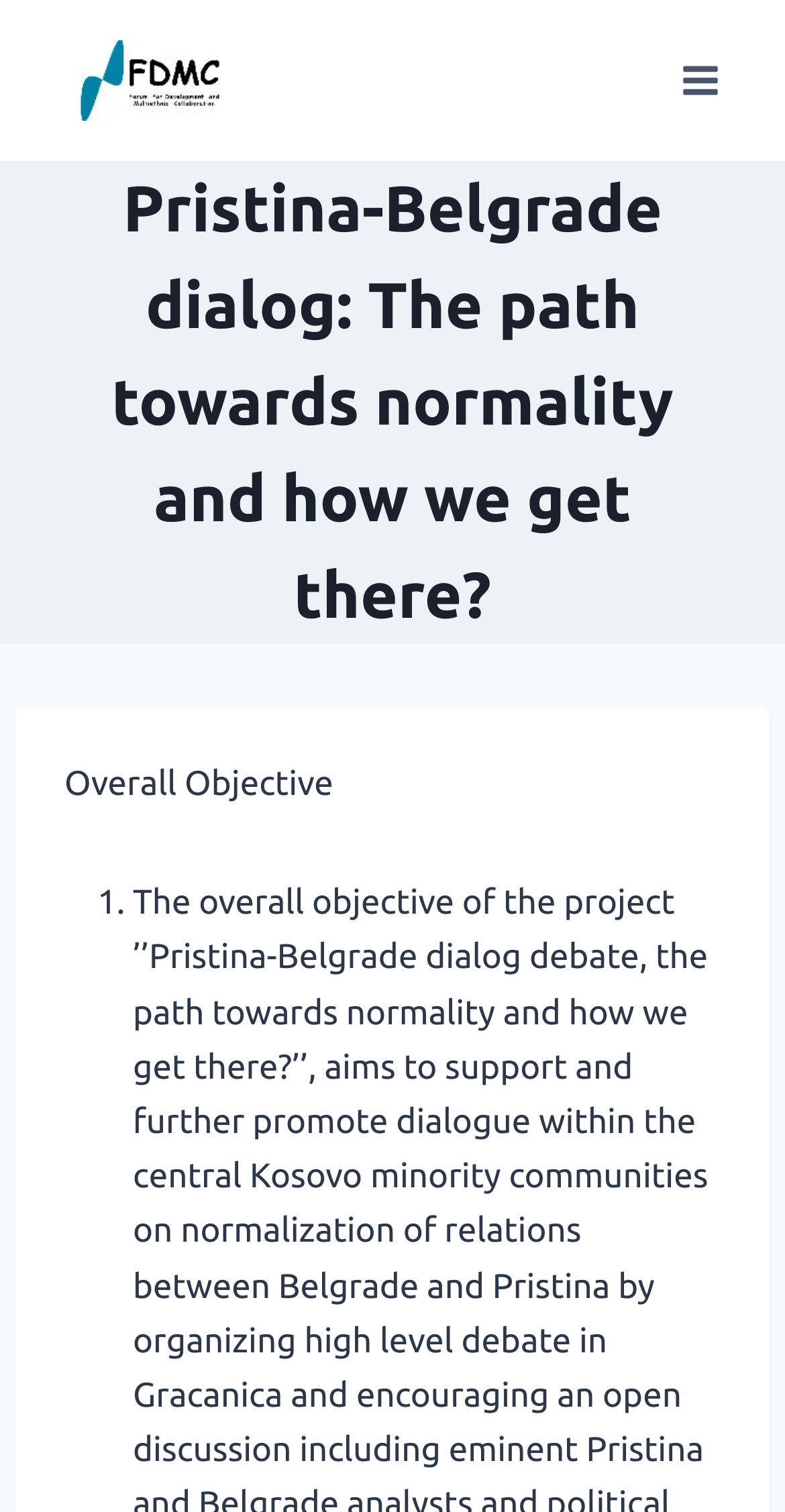How many headings are there on the webpage?
Look at the screenshot and give a one-word or phrase answer.

1